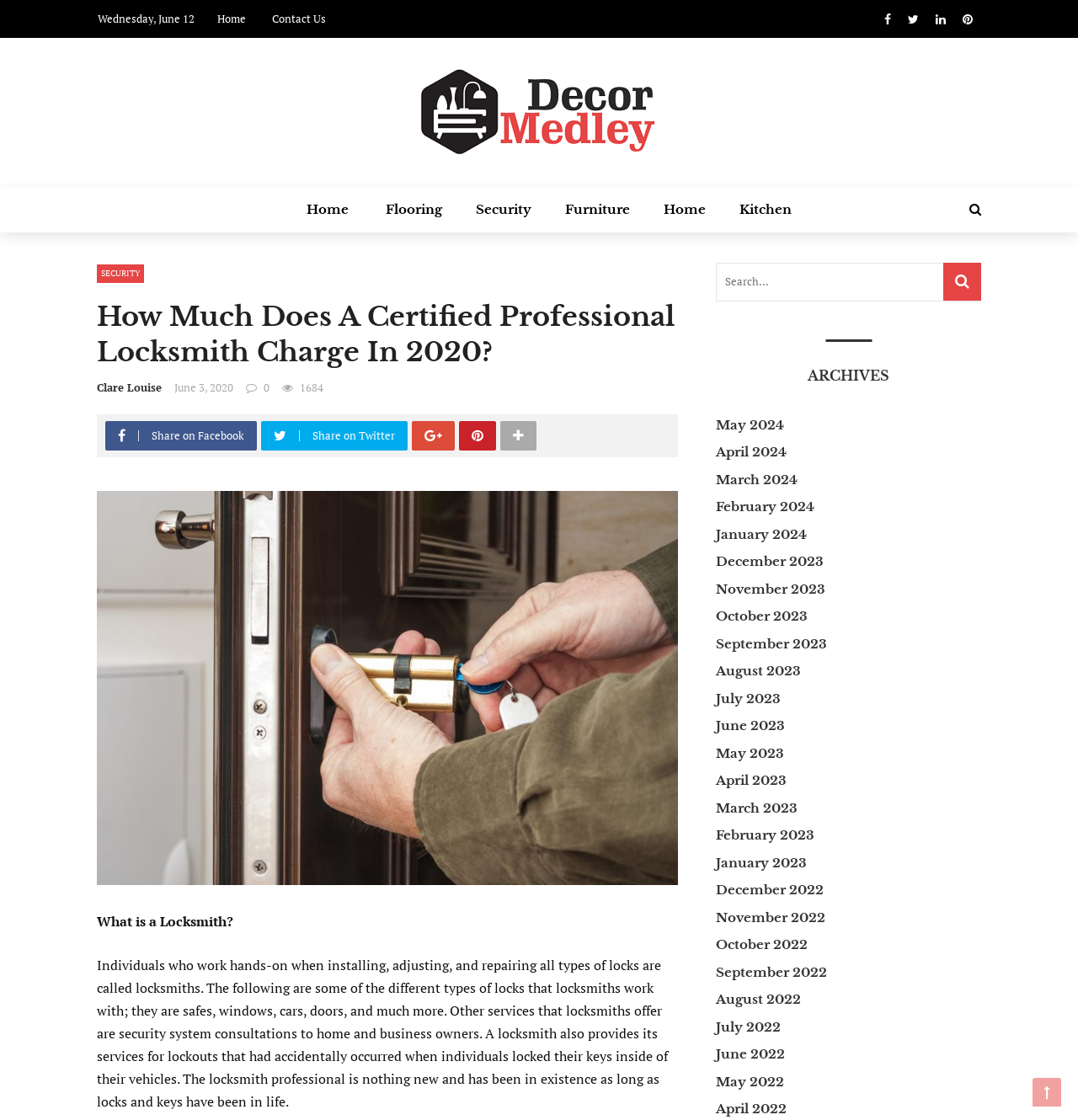Please find the bounding box coordinates of the clickable region needed to complete the following instruction: "Learn about the language tests and certificates". The bounding box coordinates must consist of four float numbers between 0 and 1, i.e., [left, top, right, bottom].

None